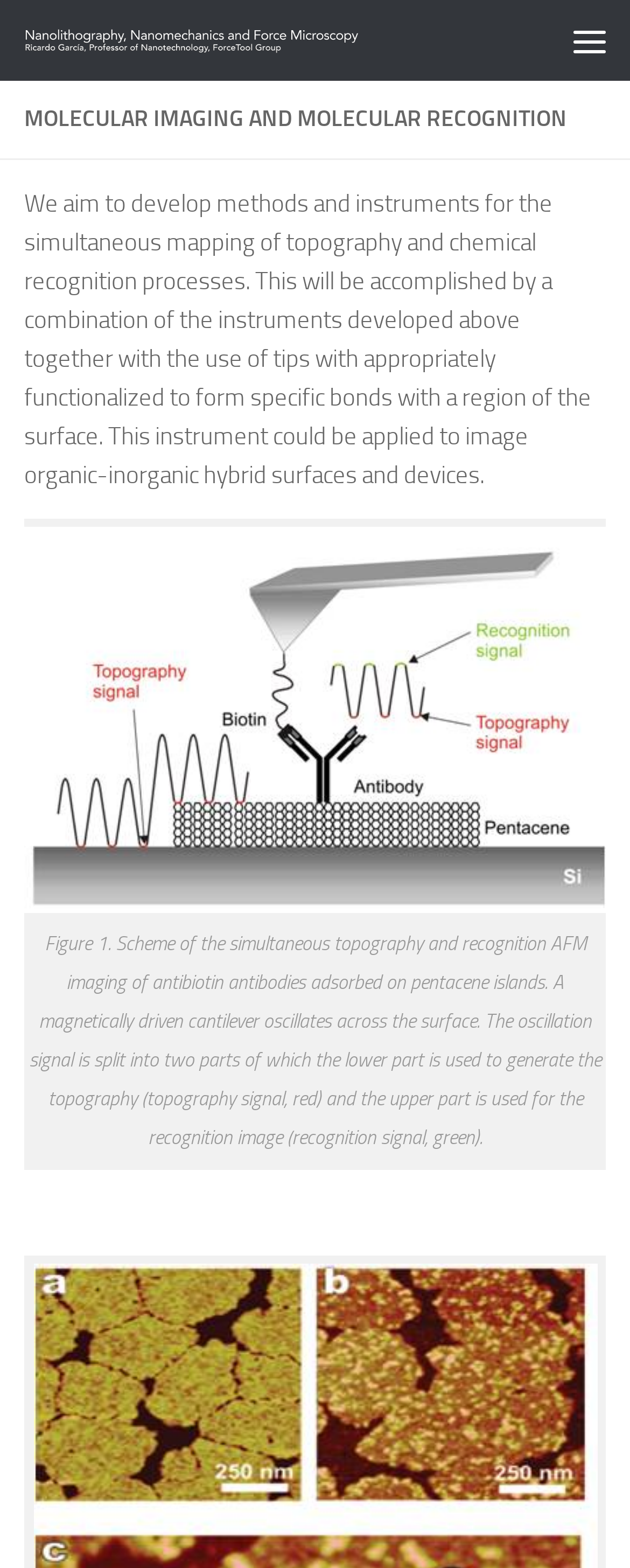Answer the following in one word or a short phrase: 
What is the main goal of the ForceTool Group?

Develop methods and instruments